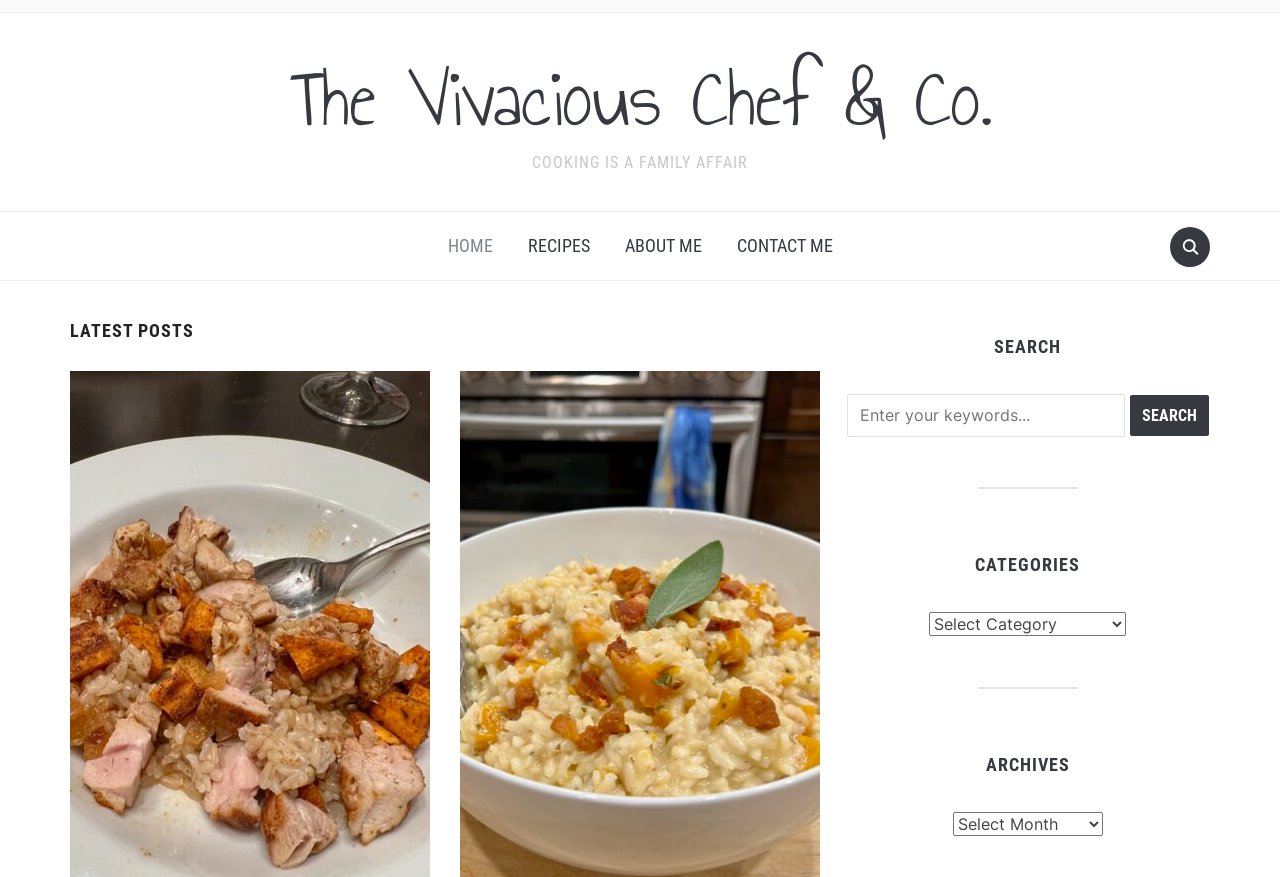Provide your answer in one word or a succinct phrase for the question: 
What is the name of the website?

The Vivacious Chef & Co.